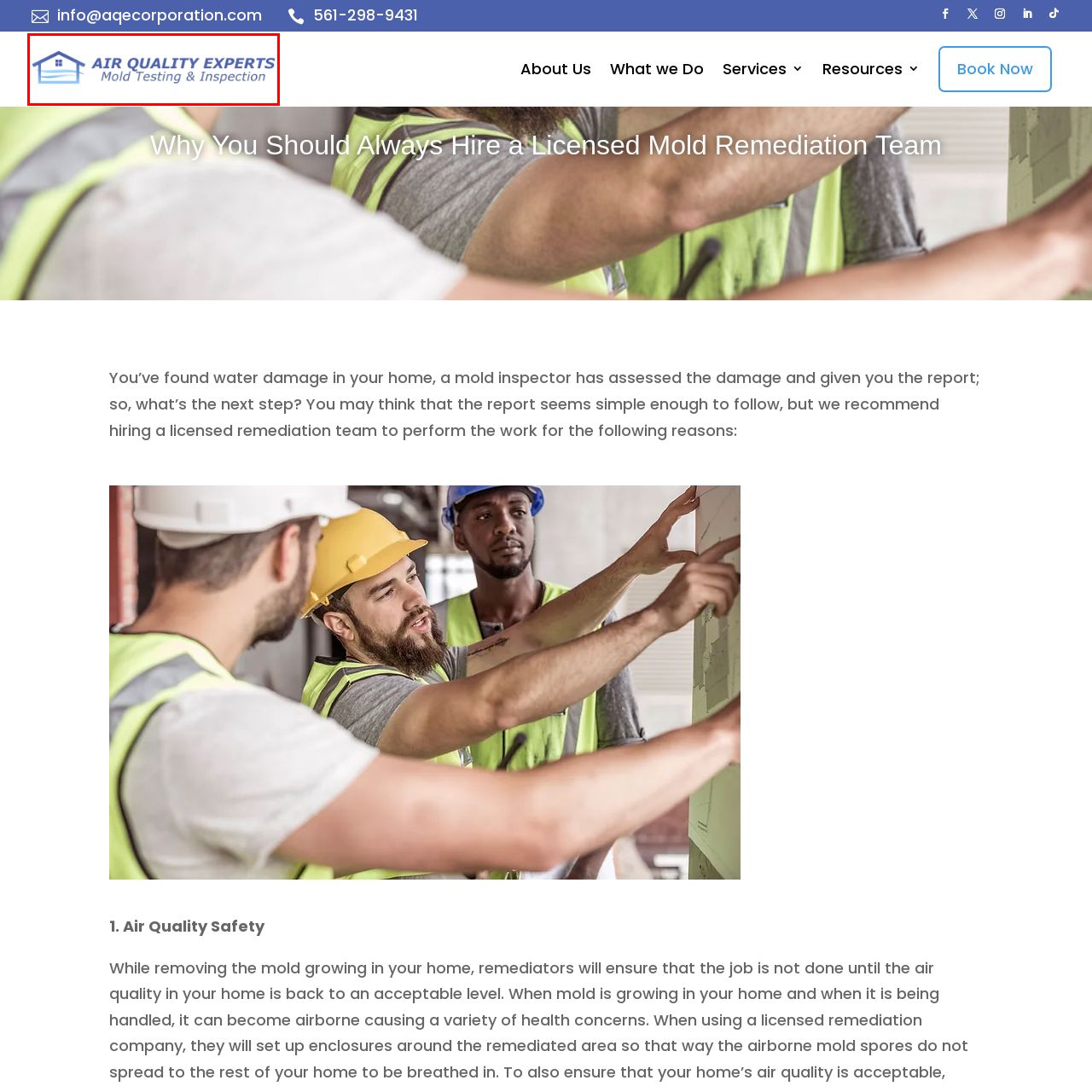What is the graphical representation accompanying the company name?  
Look closely at the image marked by the red border and give a detailed response rooted in the visual details found within the image.

The logo features a graphical representation of a house, which symbolizes the company's focus on home safety and air quality, emphasizing their commitment to providing expert services in maintaining a healthy indoor environment.